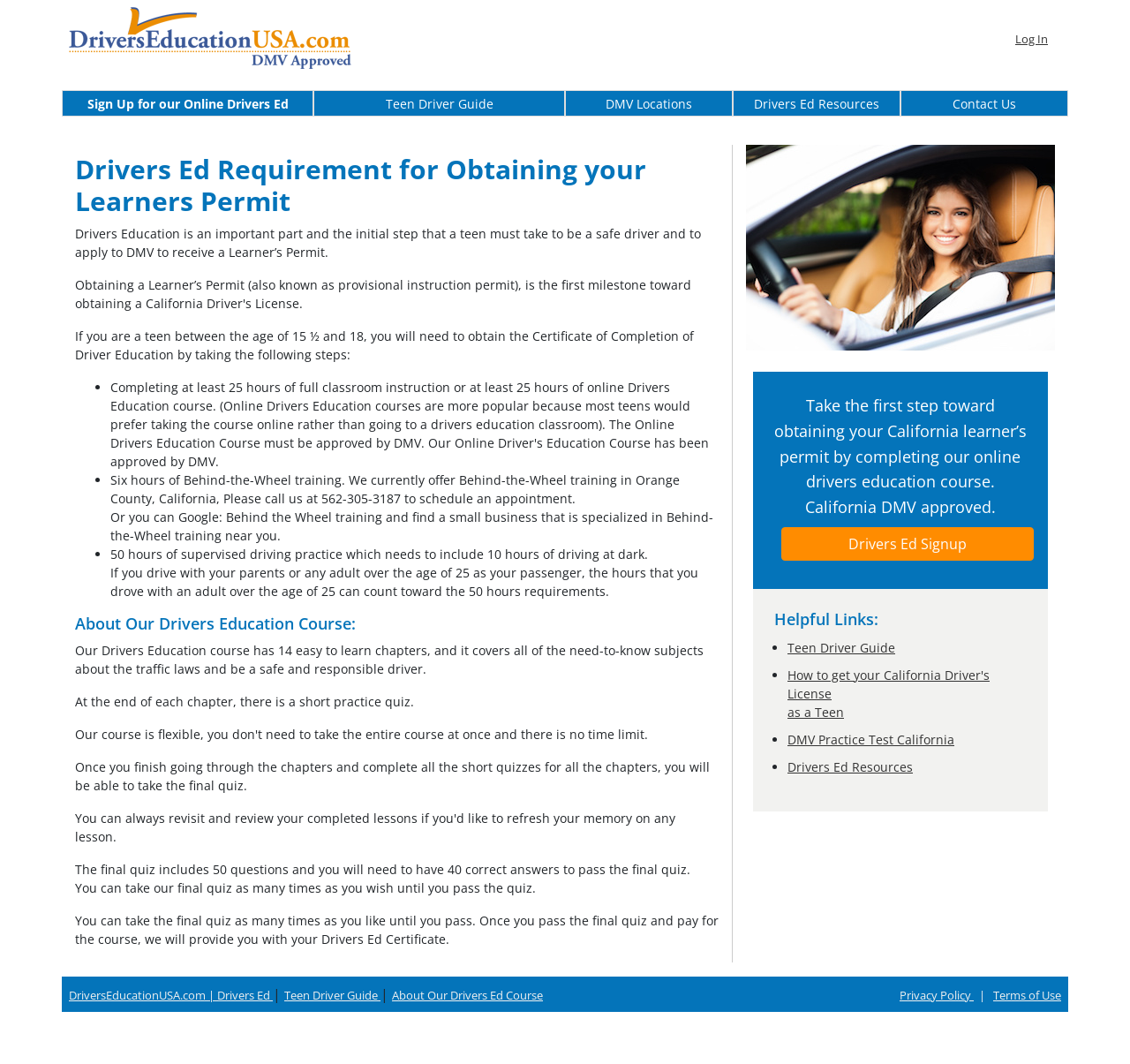Locate the bounding box coordinates of the area where you should click to accomplish the instruction: "Contact us for more information".

[0.843, 0.09, 0.899, 0.105]